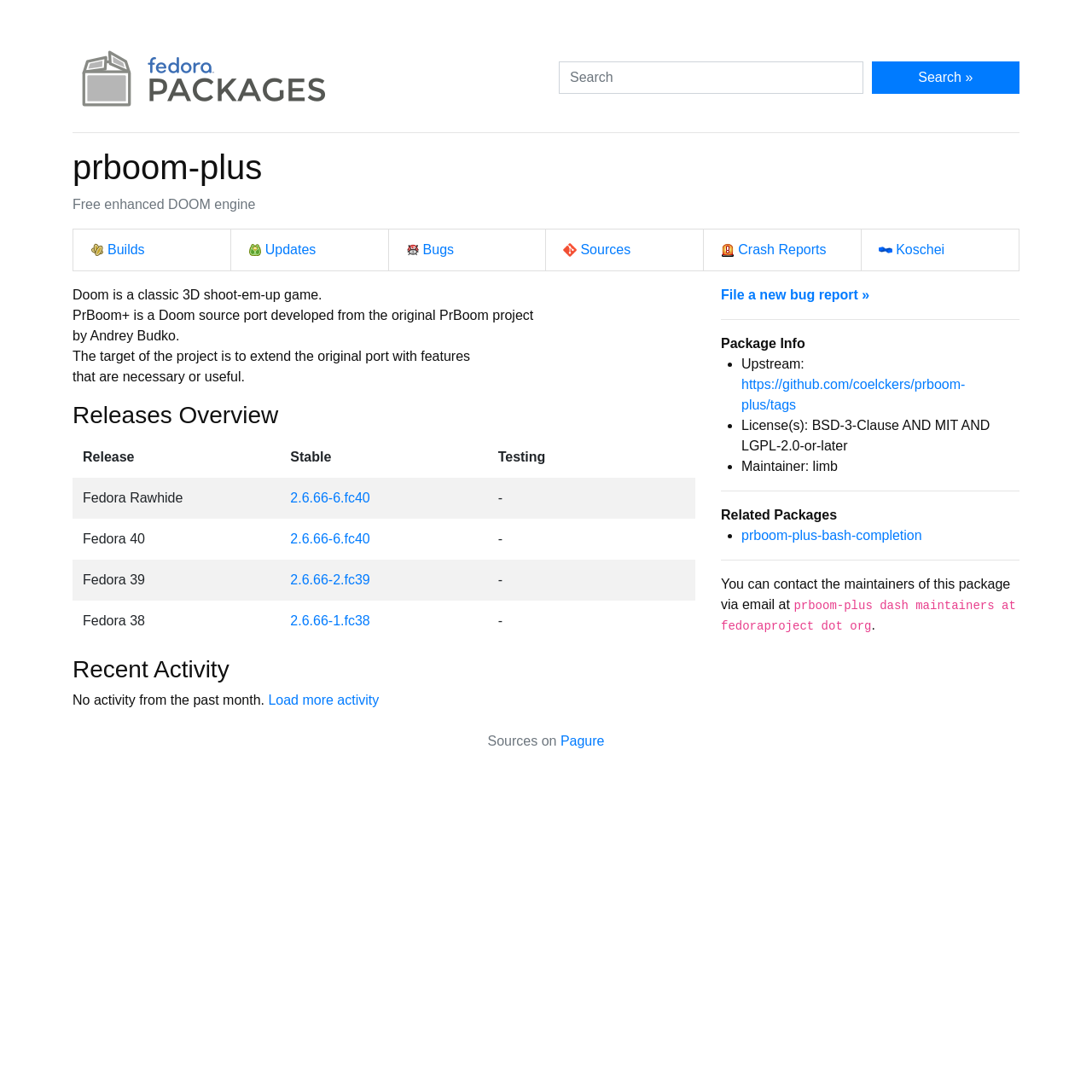Using the given description, provide the bounding box coordinates formatted as (top-left x, top-left y, bottom-right x, bottom-right y), with all values being floating point numbers between 0 and 1. Description: 2.6.66-6.fc40

[0.266, 0.487, 0.339, 0.5]